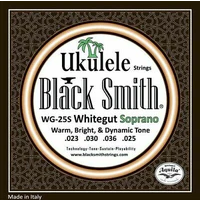Where are the Black Smith Ukulele Strings made?
Look at the screenshot and give a one-word or phrase answer.

Italy